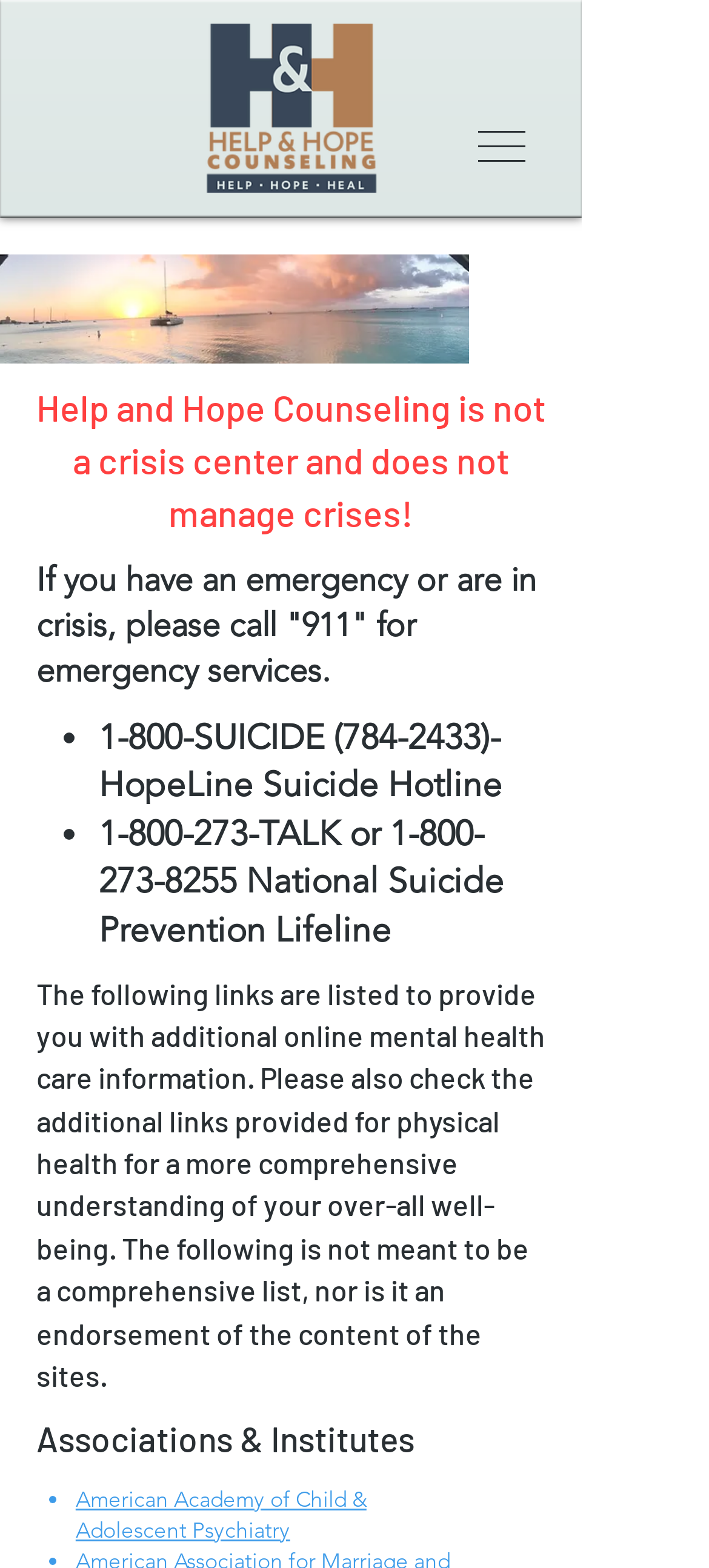Please answer the following question using a single word or phrase: 
How many crisis hotlines are listed?

2